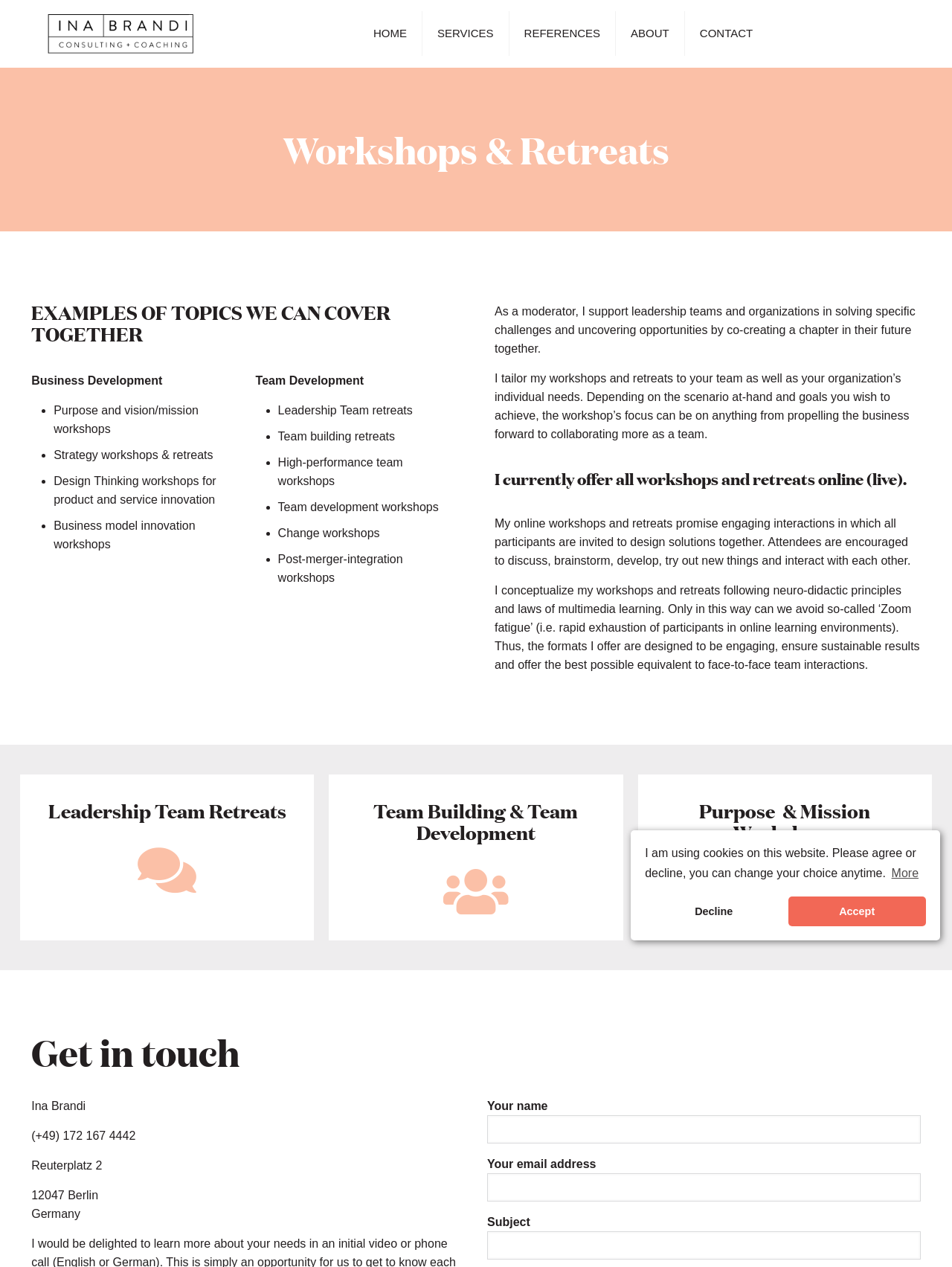Determine the bounding box coordinates for the area you should click to complete the following instruction: "Click the 'HOME' link".

[0.377, 0.0, 0.444, 0.053]